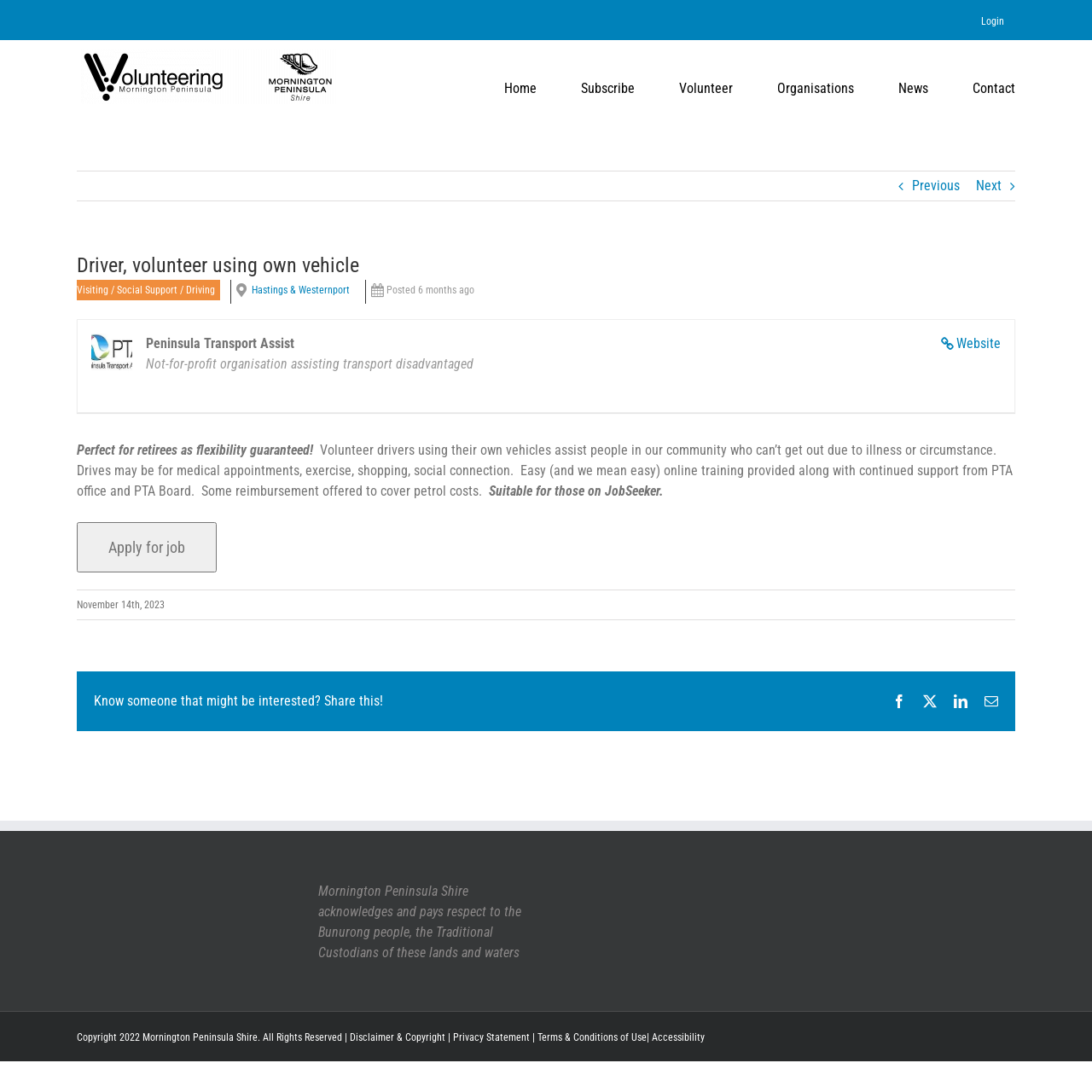What type of organisation is Peninsula Transport Assist?
Examine the image and provide an in-depth answer to the question.

I inferred this from the text 'Not-for-profit organisation assisting transport disadvantaged' which describes Peninsula Transport Assist.